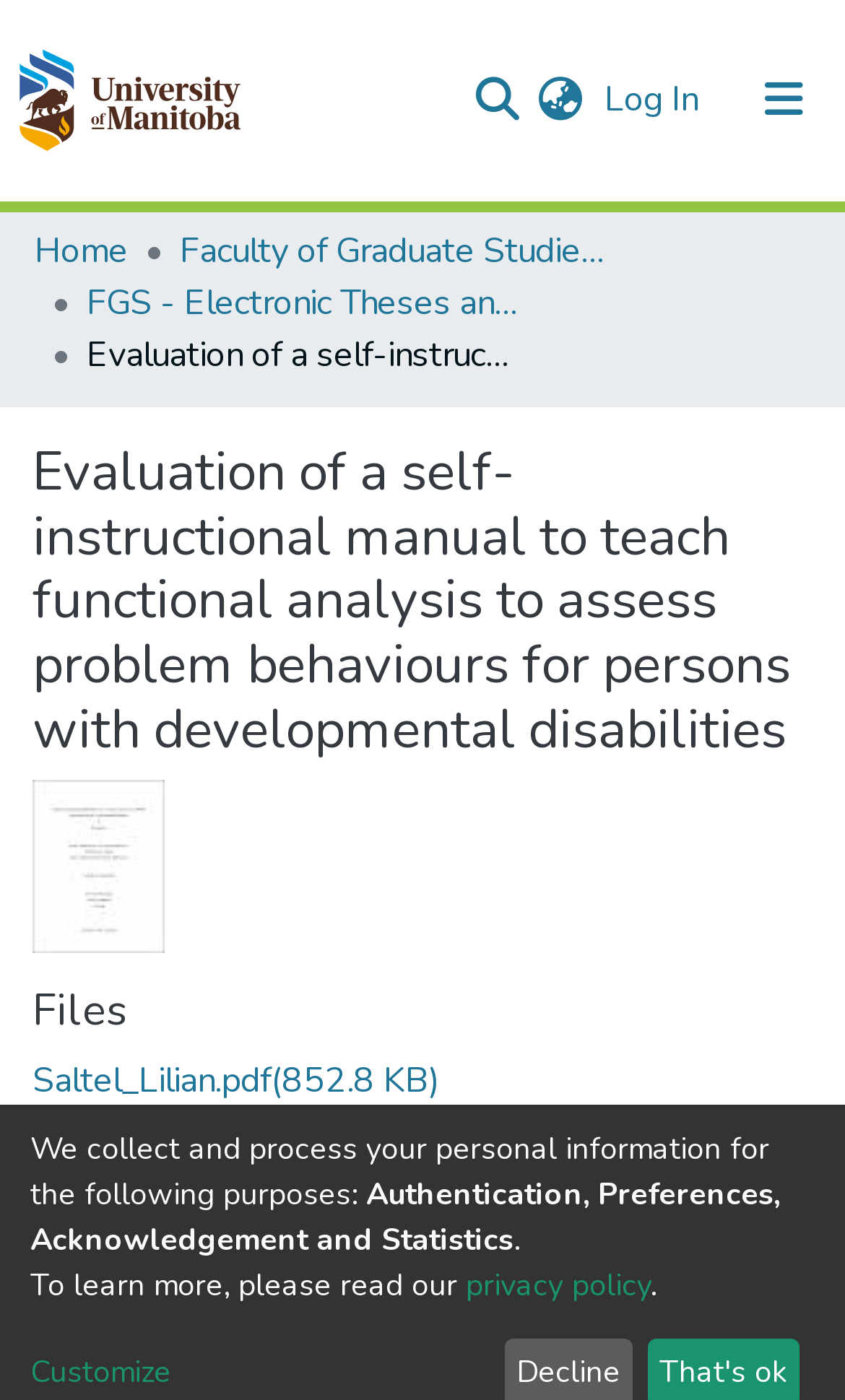Find the UI element described as: "privacy policy" and predict its bounding box coordinates. Ensure the coordinates are four float numbers between 0 and 1, [left, top, right, bottom].

[0.551, 0.903, 0.769, 0.933]